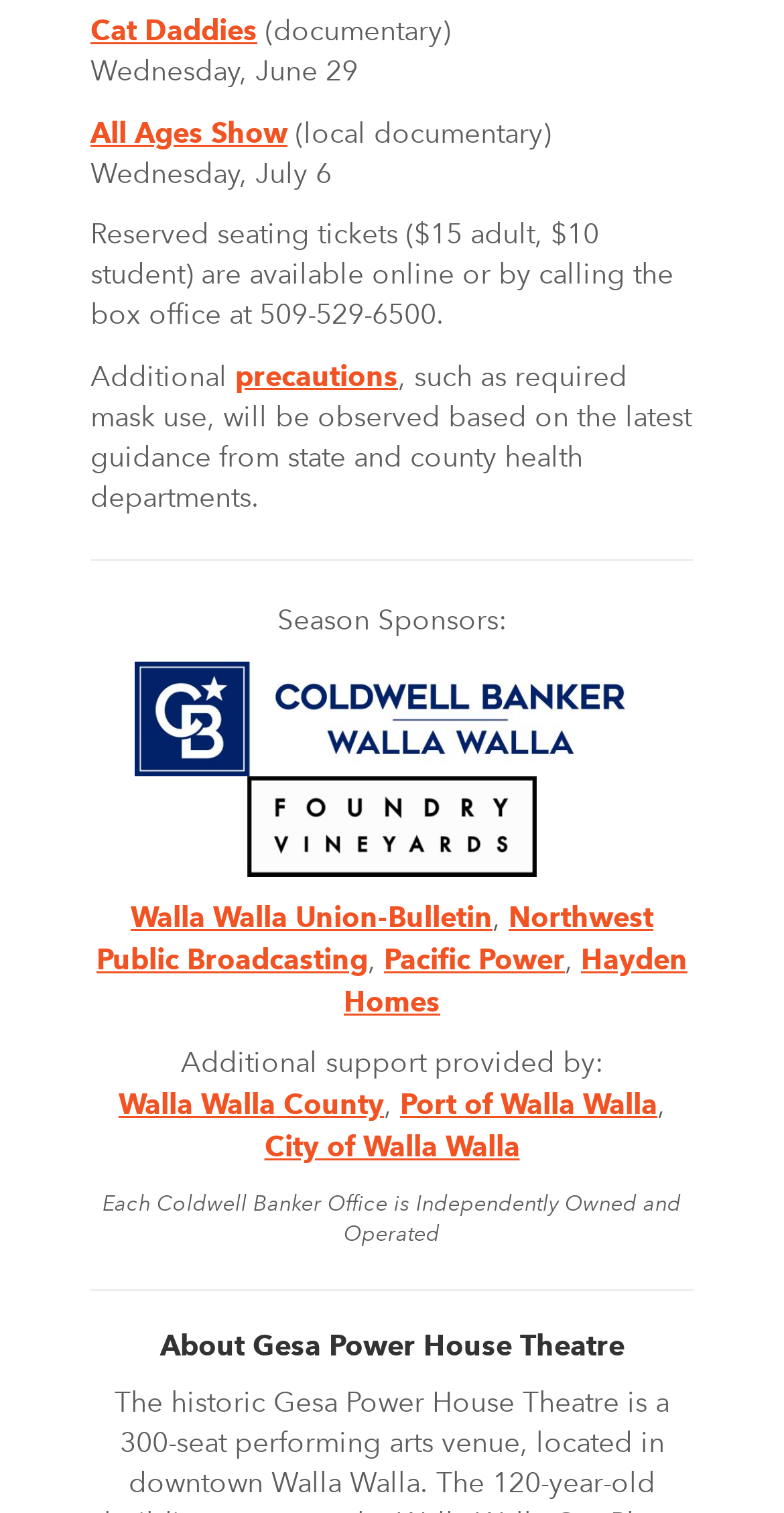Pinpoint the bounding box coordinates of the clickable area needed to execute the instruction: "Learn more about 'precautions'". The coordinates should be specified as four float numbers between 0 and 1, i.e., [left, top, right, bottom].

[0.3, 0.238, 0.508, 0.259]